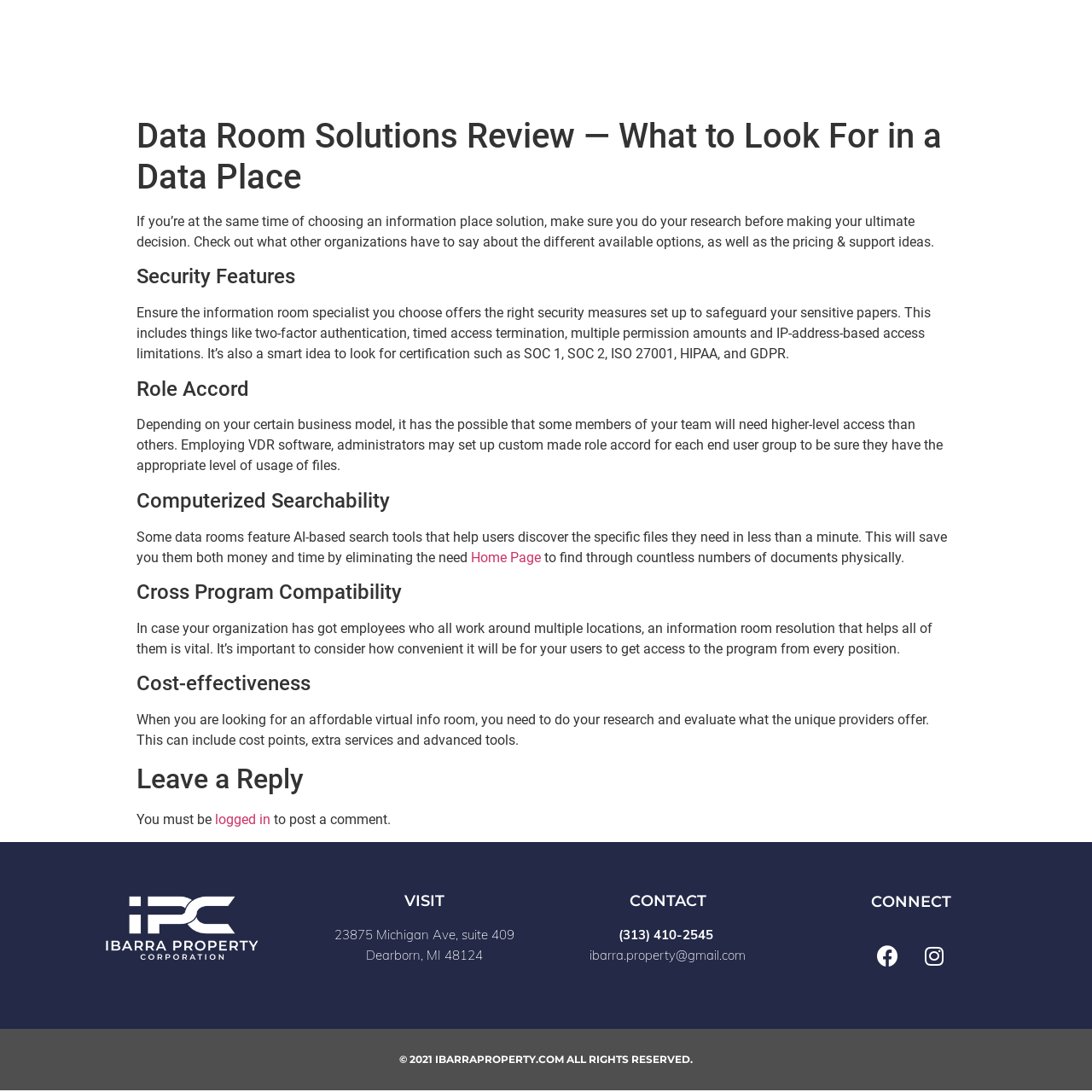Please find the bounding box for the UI component described as follows: "Copyright".

None